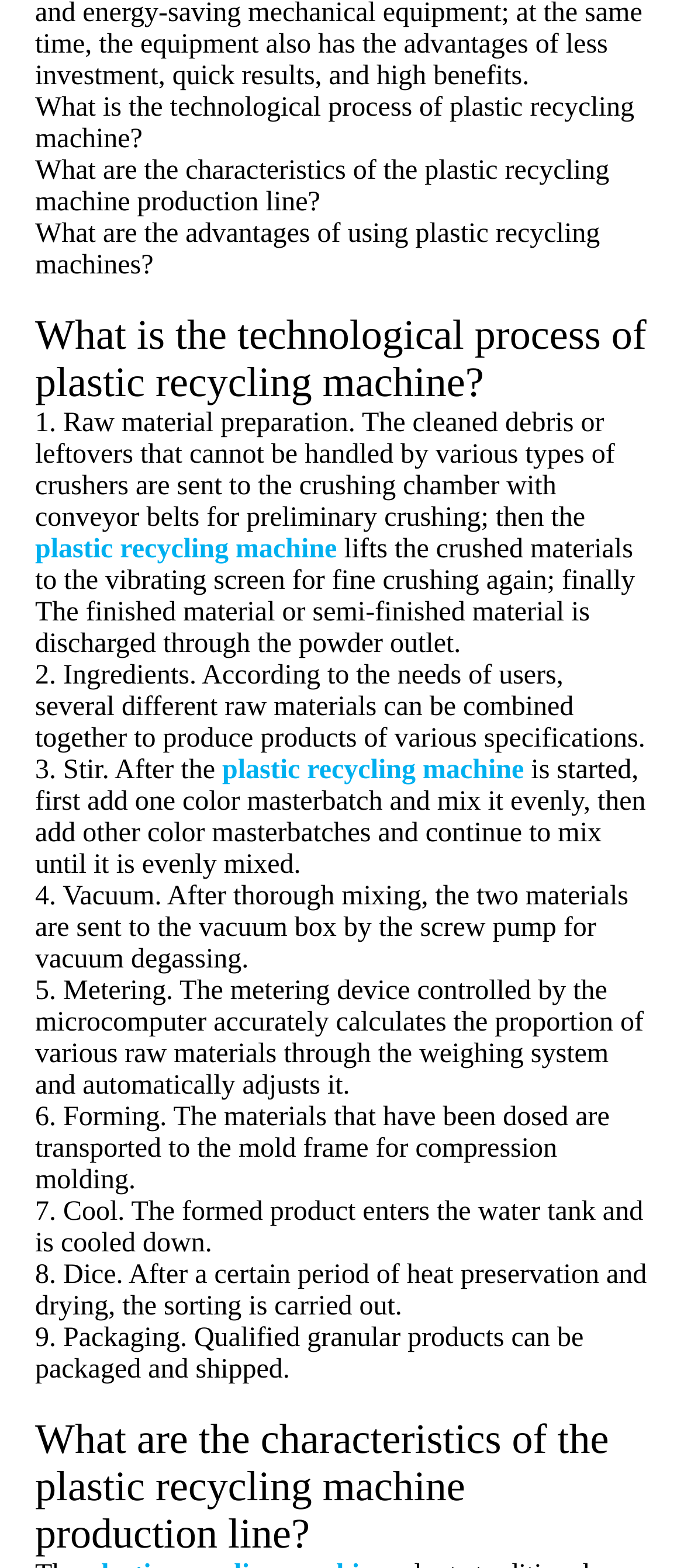Consider the image and give a detailed and elaborate answer to the question: 
What happens to the formed product after compression molding?

According to the webpage content, after compression molding, the formed product enters the water tank and is cooled down, which is the next step in the plastic recycling machine process.